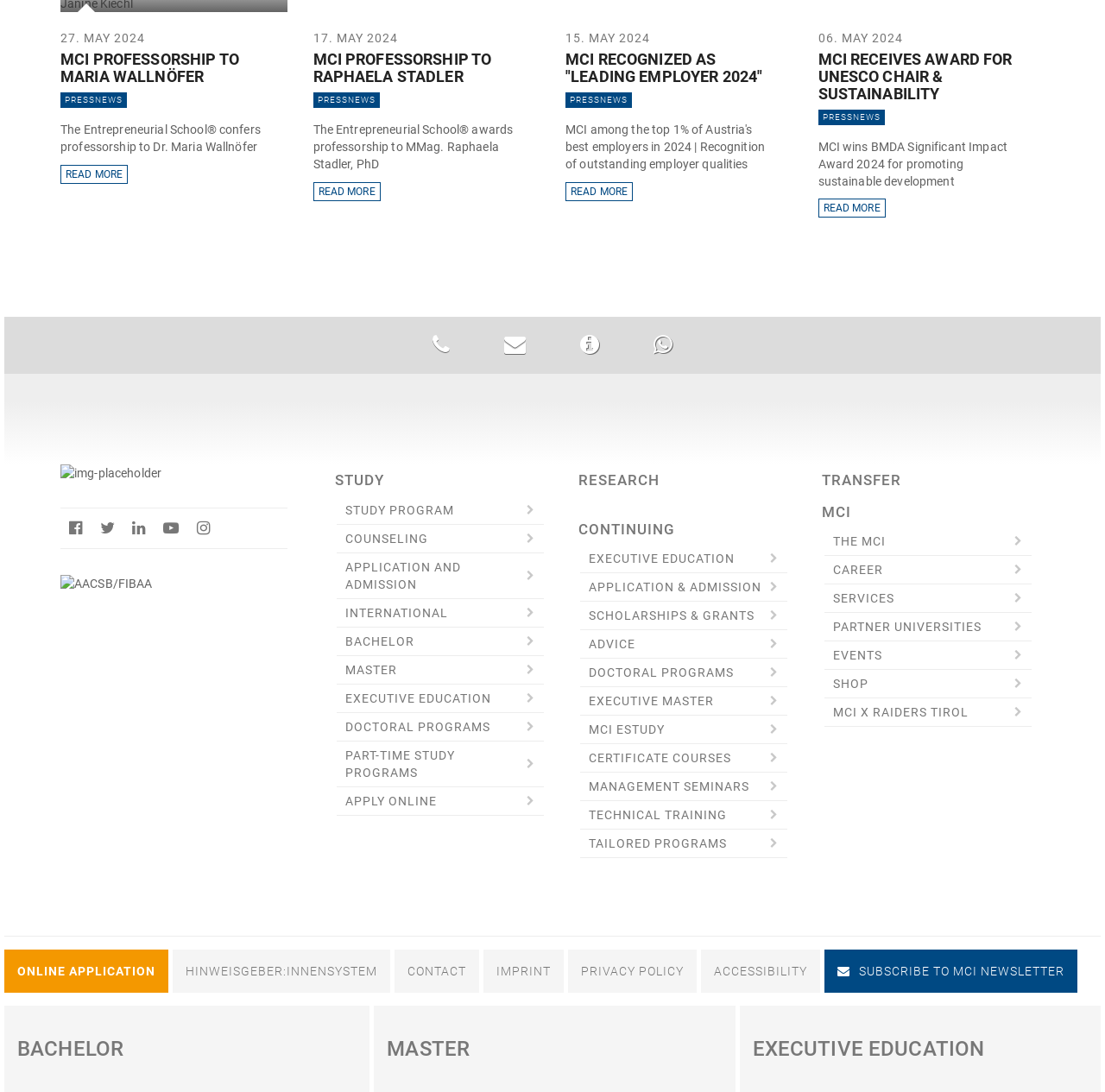Please mark the clickable region by giving the bounding box coordinates needed to complete this instruction: "Apply online".

[0.305, 0.721, 0.492, 0.747]